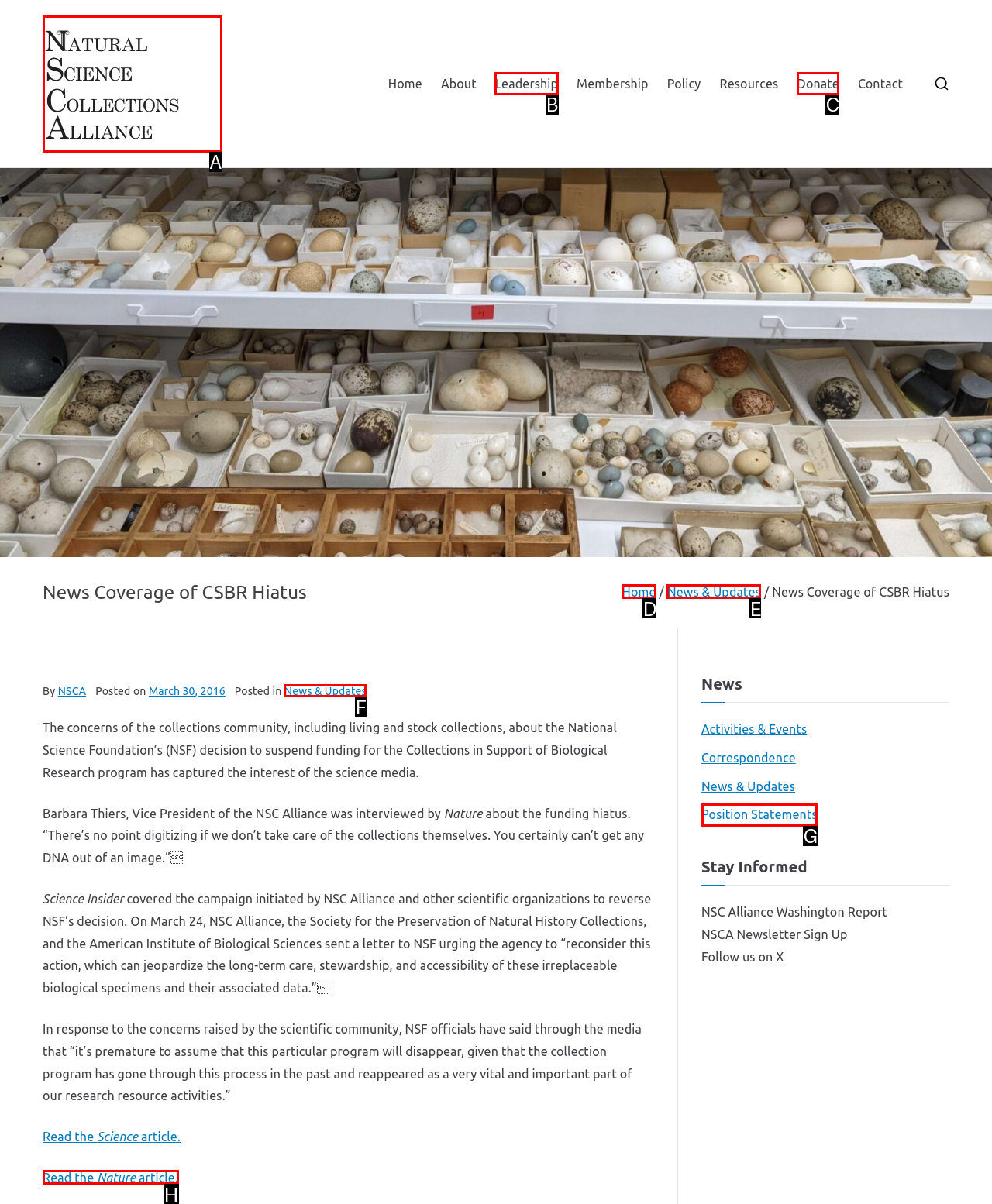Tell me which option best matches this description: Position Statements
Answer with the letter of the matching option directly from the given choices.

G